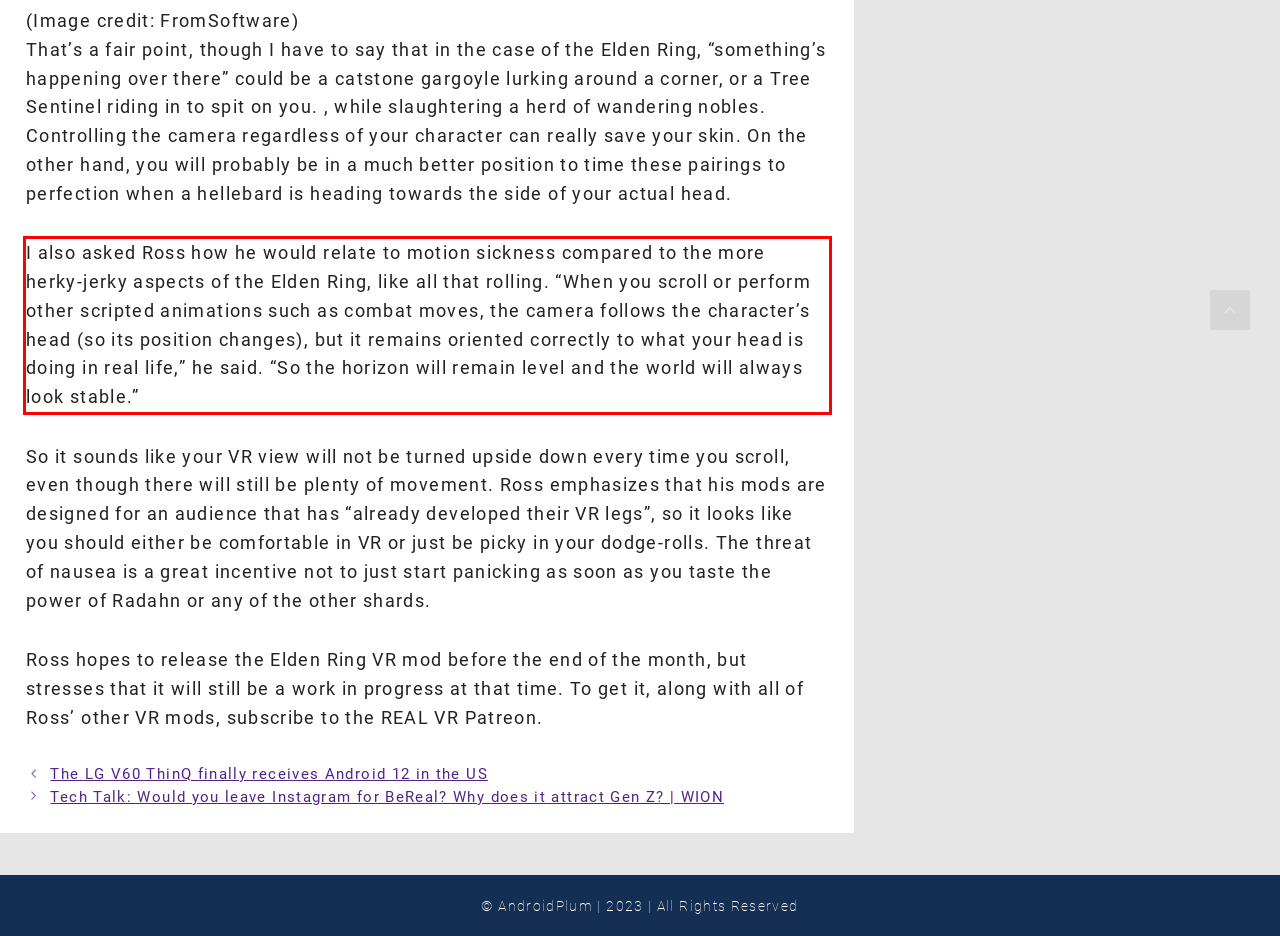With the provided screenshot of a webpage, locate the red bounding box and perform OCR to extract the text content inside it.

I also asked Ross how he would relate to motion sickness compared to the more herky-jerky aspects of the Elden Ring, like all that rolling. “When you scroll or perform other scripted animations such as combat moves, the camera follows the character’s head (so its position changes), but it remains oriented correctly to what your head is doing in real life,” he said. “So the horizon will remain level and the world will always look stable.”